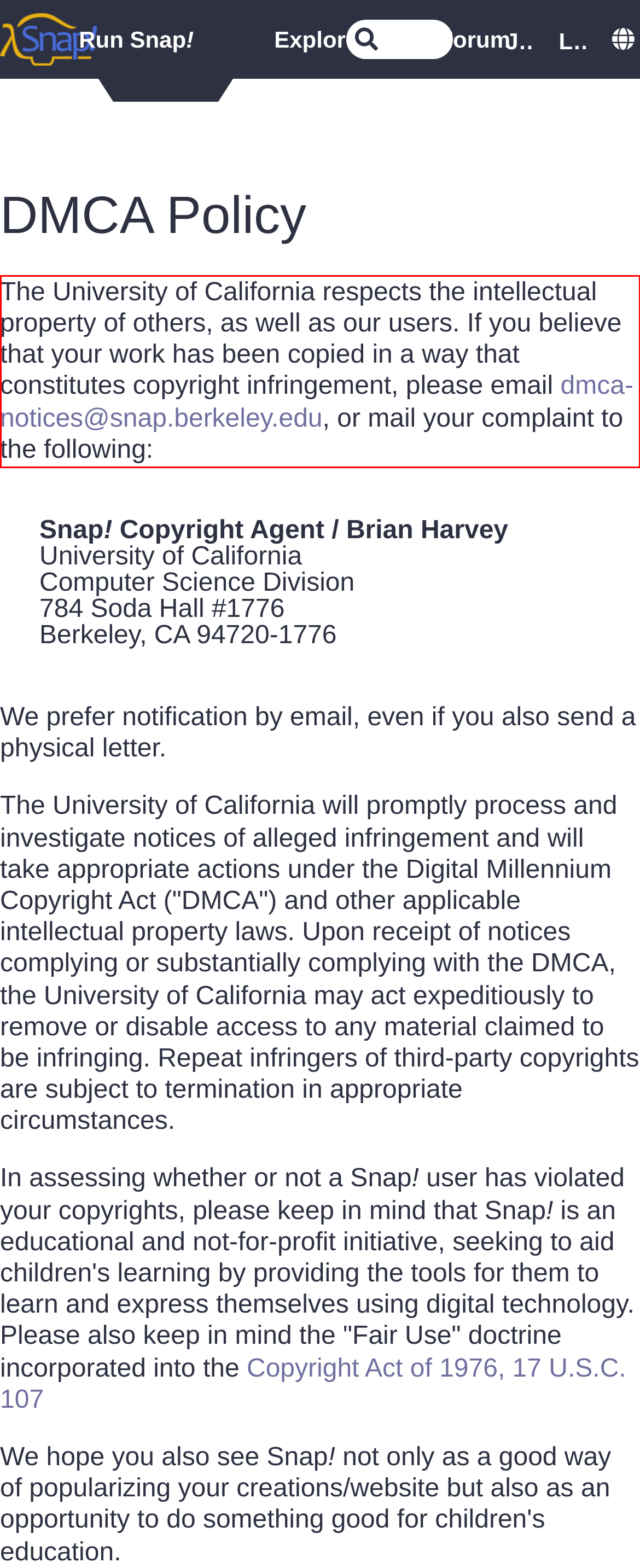You have a screenshot of a webpage where a UI element is enclosed in a red rectangle. Perform OCR to capture the text inside this red rectangle.

The University of California respects the intellectual property of others, as well as our users. If you believe that your work has been copied in a way that constitutes copyright infringement, please email dmca-notices@snap.berkeley.edu, or mail your complaint to the following: